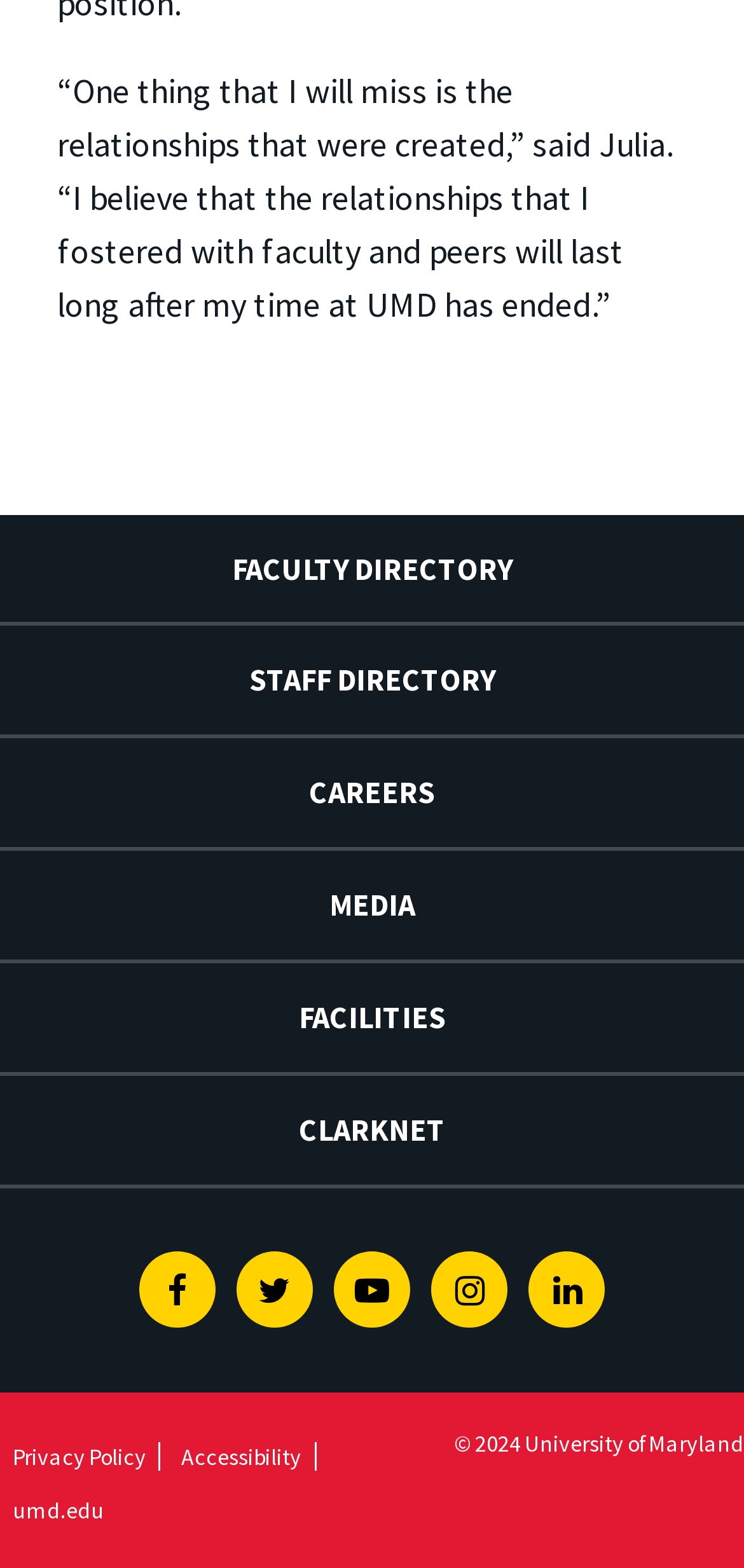Point out the bounding box coordinates of the section to click in order to follow this instruction: "View faculty directory".

[0.0, 0.328, 1.0, 0.397]